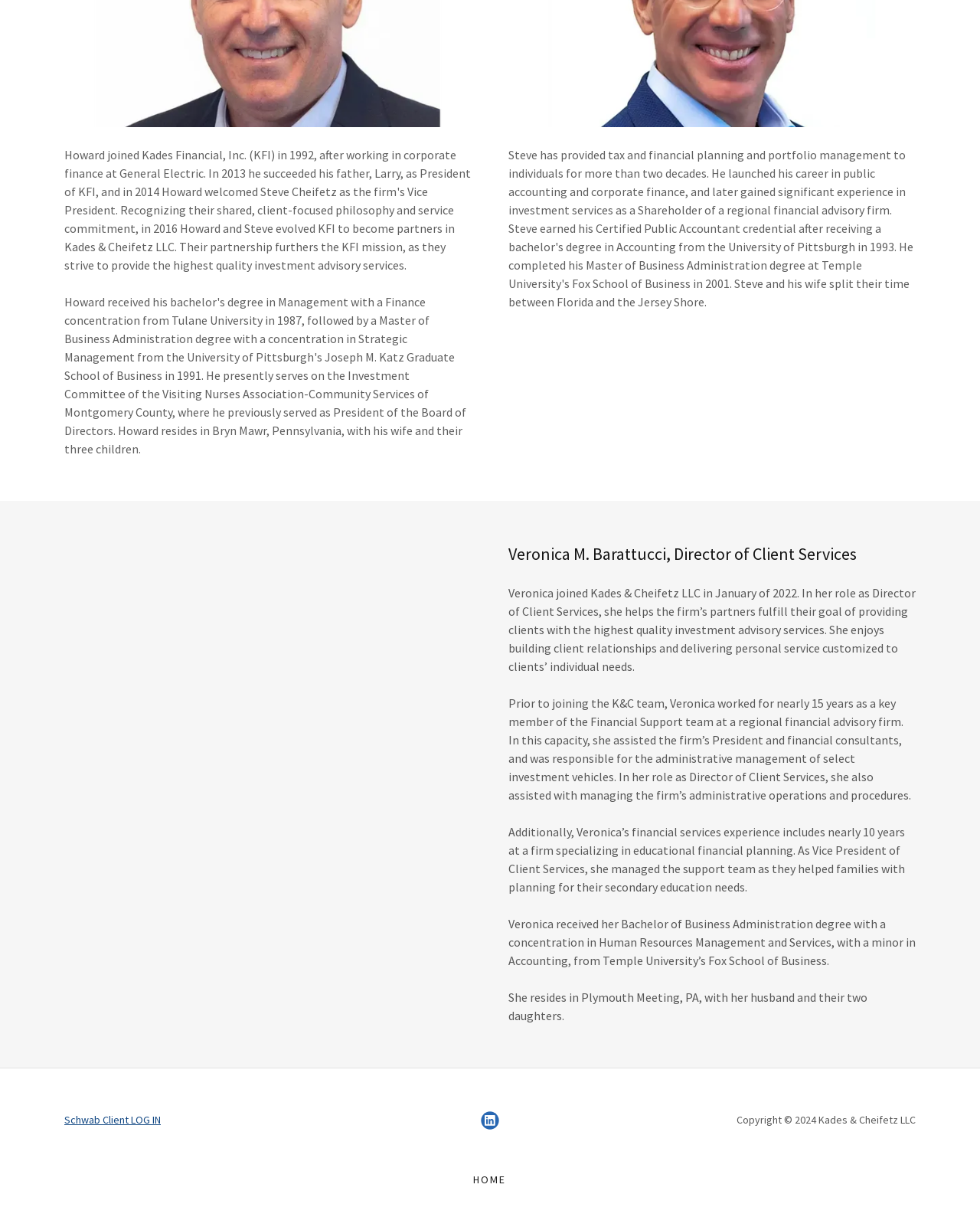What is Veronica's role at Kades & Cheifetz LLC?
Provide an in-depth and detailed explanation in response to the question.

According to the heading element with the bounding box coordinates [0.519, 0.447, 0.874, 0.464], Veronica M. Barattucci is the Director of Client Services.